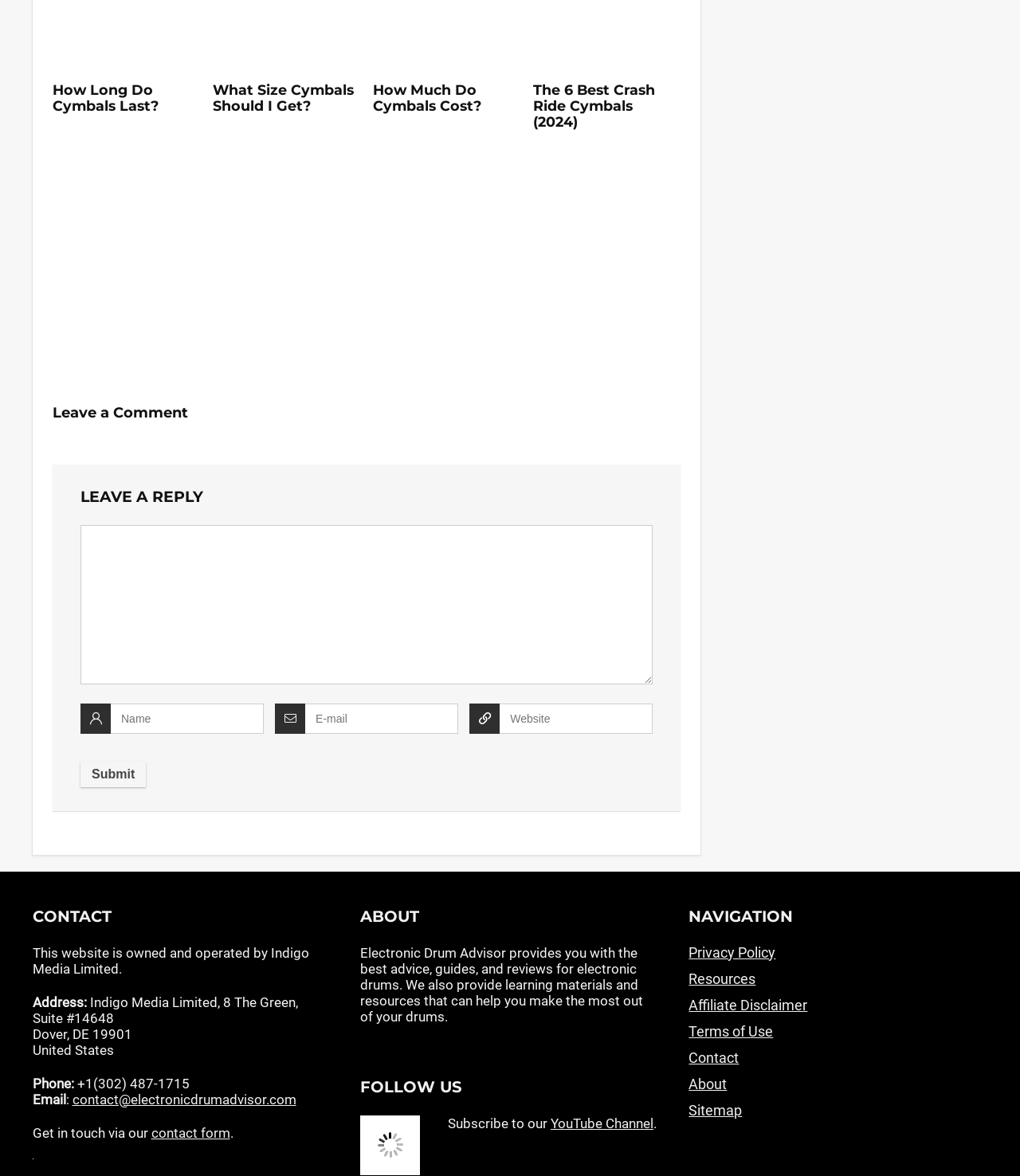Locate the bounding box coordinates of the element that needs to be clicked to carry out the instruction: "Visit the YouTube Channel". The coordinates should be given as four float numbers ranging from 0 to 1, i.e., [left, top, right, bottom].

[0.54, 0.948, 0.641, 0.962]